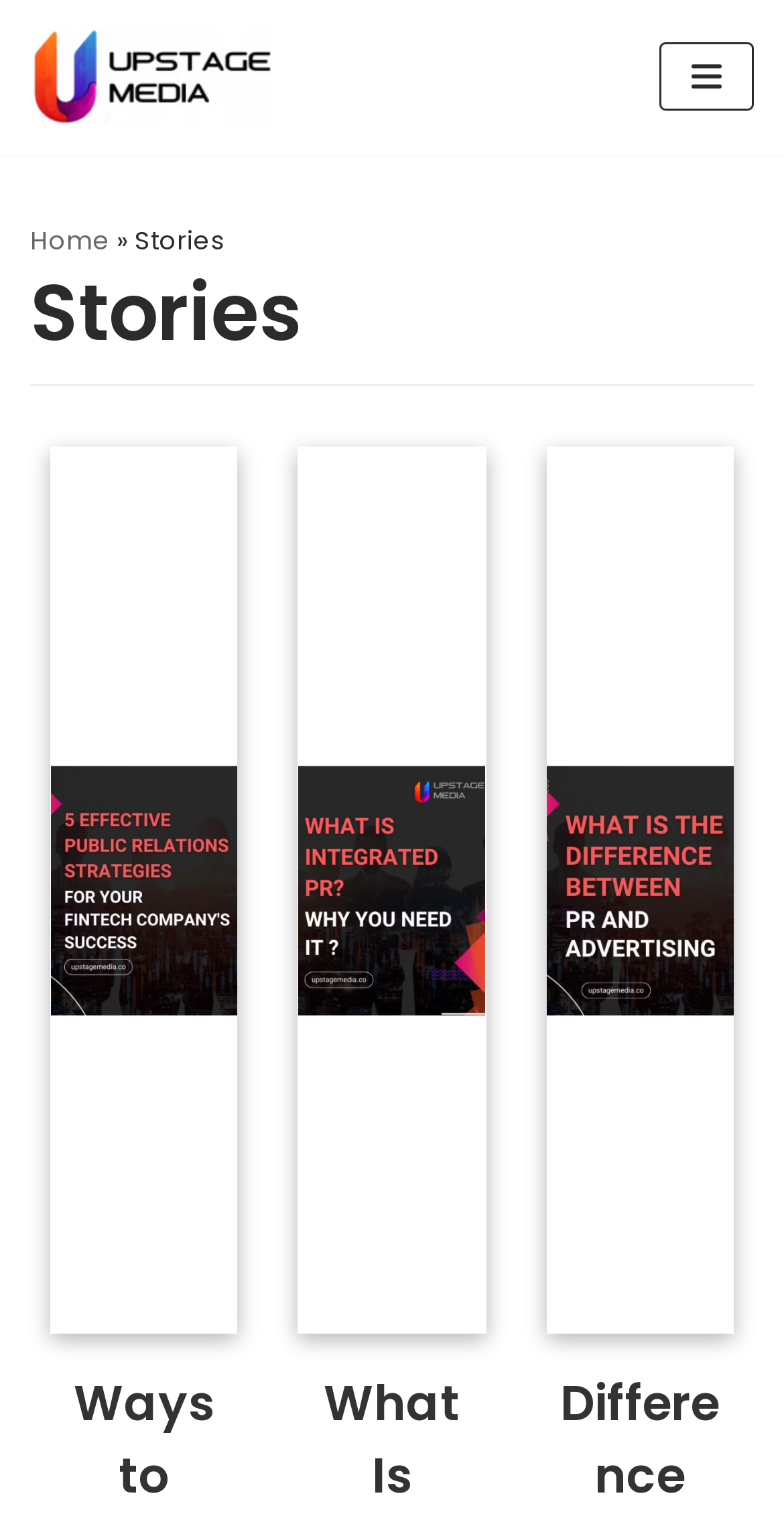Using the provided element description: "Skip to content", determine the bounding box coordinates of the corresponding UI element in the screenshot.

[0.0, 0.0, 0.103, 0.027]